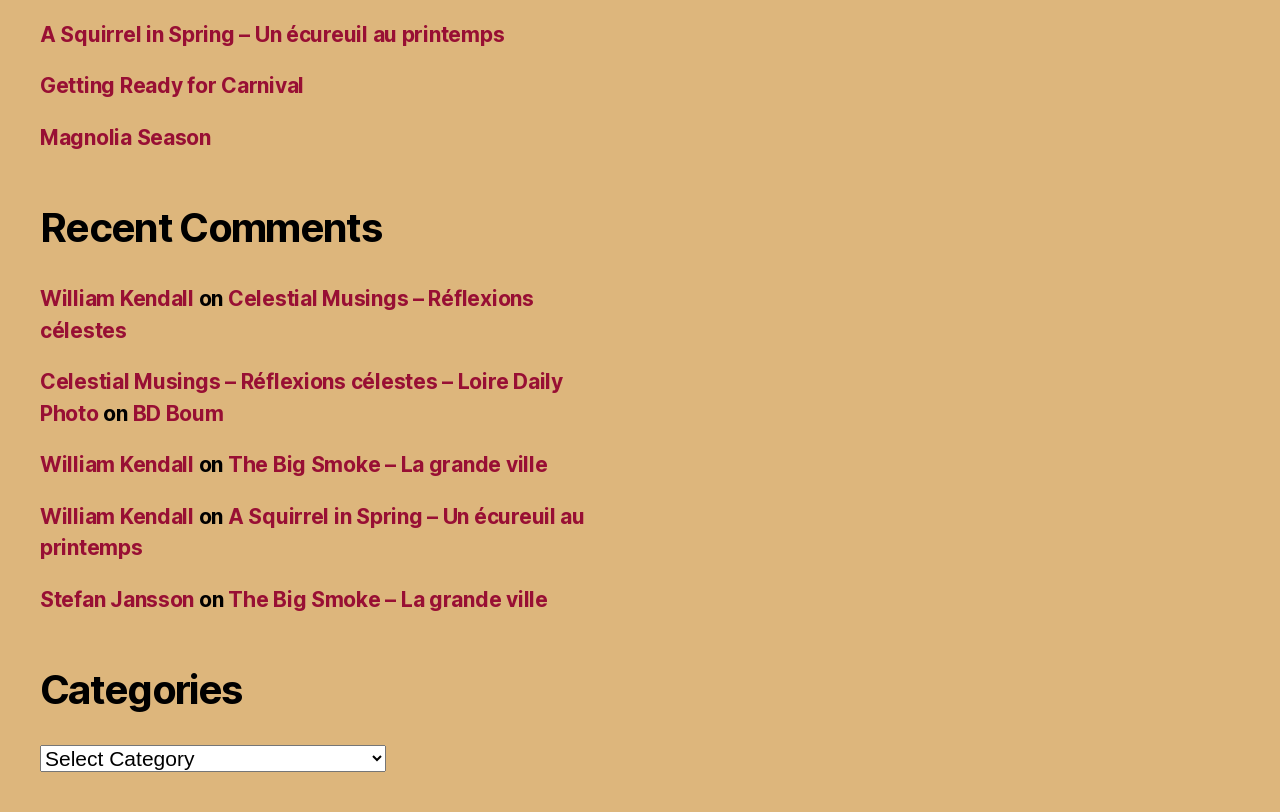Identify the bounding box coordinates of the clickable region required to complete the instruction: "go to Celestial Musings – Réflexions célestes". The coordinates should be given as four float numbers within the range of 0 and 1, i.e., [left, top, right, bottom].

[0.031, 0.353, 0.417, 0.422]